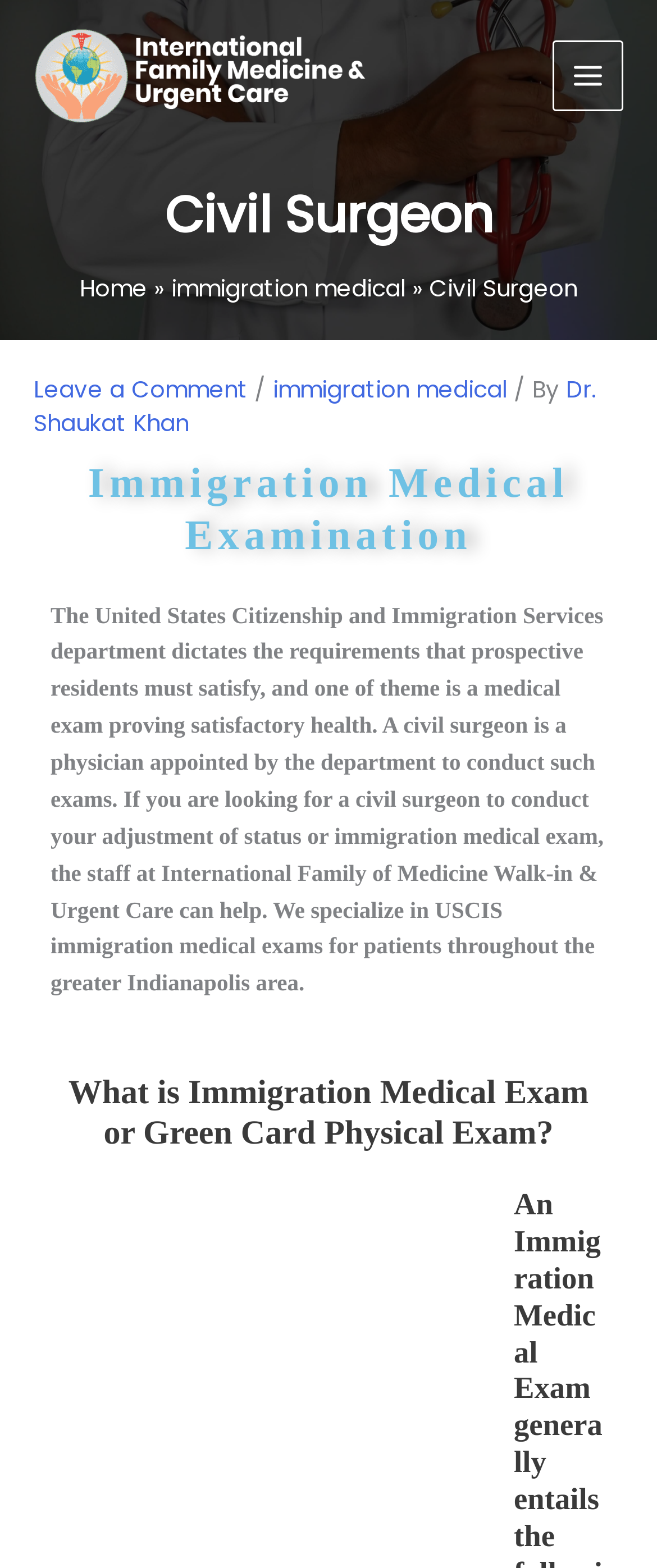Describe all the significant parts and information present on the webpage.

The webpage is about a civil surgeon in Indianapolis, Indiana, specializing in immigration medical exams. At the top left, there is a link to "International Family Medicine & Urgent Care" and a button labeled "Main Menu" to the right of it. Below the link, there is a heading that reads "Civil Surgeon". 

To the right of the "Civil Surgeon" heading, there is a navigation section labeled "Breadcrumbs" with three links: "Home", "immigration medical", and a static text "Civil Surgeon". 

Below the navigation section, there is a header section with a link to "Leave a Comment", a static text "/", and two links: "immigration medical" and "Dr. Shaukat Khan". 

The main content of the webpage starts with a heading "Immigration Medical Examination" followed by a paragraph of text that explains the requirements for a medical exam for prospective residents and how the staff at International Family of Medicine Walk-in & Urgent Care can help with USCIS immigration medical exams. 

Below the paragraph, there is another heading "What is Immigration Medical Exam or Green Card Physical Exam?"